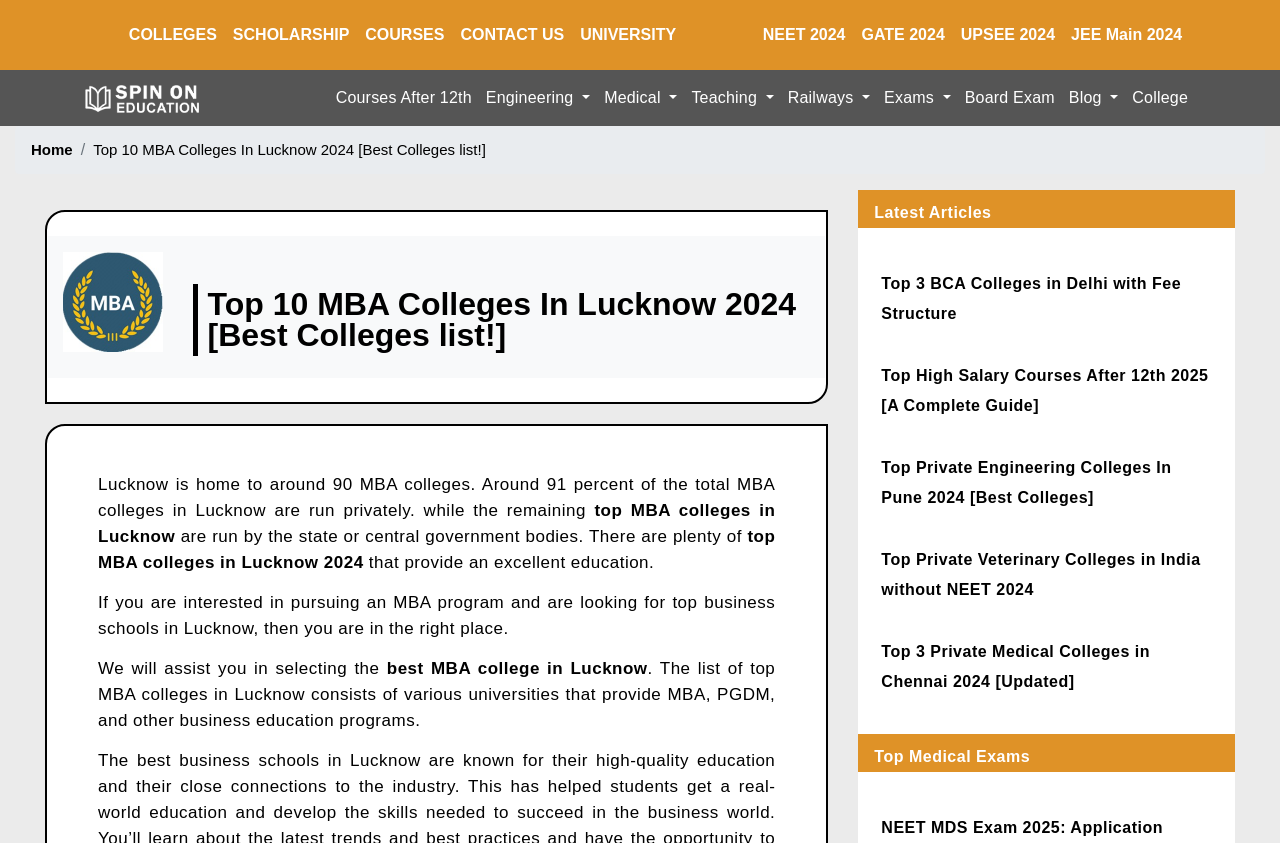Convey a detailed summary of the webpage, mentioning all key elements.

The webpage is about the top 10 MBA colleges in Lucknow, providing information on admission, ranking, and fees for both private and government colleges. 

At the top, there is a navigation menu with links to "COLLEGES", "SCHOLARSHIP", "COURSES", "CONTACT US", "UNIVERSITY", "NEET 2024", "GATE 2024", "UPSEE 2024", and "JEE Main 2024". Below this menu, there is a logo on the left and a set of links to "Courses After 12th", "Engineering", "Medical", "Teaching", "Railways", "Exams", "Board Exam", "Blog", and "College" on the right.

Further down, there is a breadcrumb navigation with links to "Home" and the current page "Top 10 MBA Colleges In Lucknow 2024". 

The main content of the page is an article that starts with an image and a heading "Top 10 MBA Colleges In Lucknow 2024 [Best Colleges list!]". The article provides an overview of MBA colleges in Lucknow, stating that there are around 90 MBA colleges, with 91% being private and the remaining being run by the state or central government bodies. It also mentions that the page will assist in selecting the best MBA college in Lucknow.

Below the article, there is a section titled "Latest Articles" with links to four articles: "Top 3 BCA Colleges in Delhi with Fee Structure", "Top High Salary Courses After 12th 2025 [A Complete Guide]", "Top Private Engineering Colleges In Pune 2024 [Best Colleges]", and "Top Private Veterinary Colleges in India without NEET 2024".